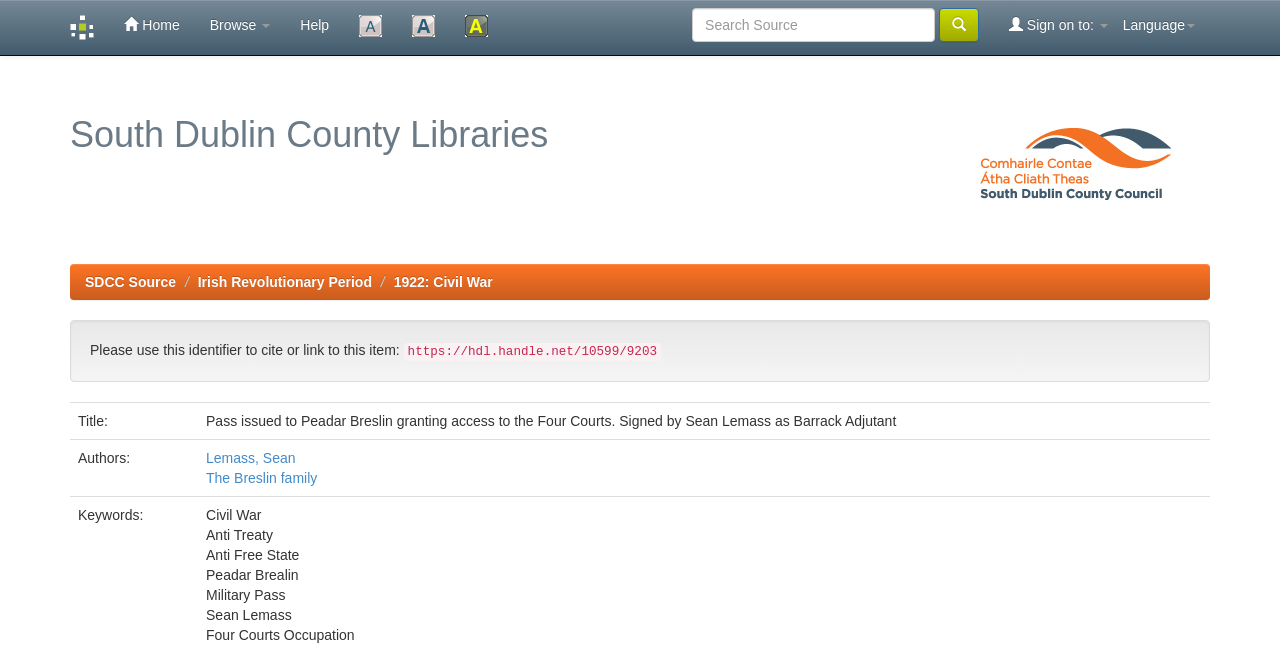Articulate a detailed summary of the webpage's content and design.

The webpage appears to be a digital archive or library page, specifically showcasing a historical document related to the Irish Revolutionary Period. 

At the top left corner, there is a DSpace logo, which is an image linked to the DSpace homepage. Next to it, there are several links, including "Home", "Browse", "Help", and accessibility options such as "Normal Size", "Large Size", and "High Contrast". 

On the top right corner, there is a language selection link and a sign-on link. Below these links, there is a search bar labeled "Search Source" with a search button to its right.

The main content of the page is divided into two sections. The top section features a heading "South Dublin County Libraries" and a larger DSpace logo. Below this, there are three links: "SDCC Source", "Irish Revolutionary Period", and "1922: Civil War".

The bottom section of the main content is dedicated to the specific document being showcased. It includes a citation identifier and a URL for the document. Below this, there is a table with two rows. The first row displays the title of the document, "Pass issued to Peadar Breslin granting access to the Four Courts. Signed by Sean Lemass as Barrack Adjutant". The second row lists the authors of the document, "Lemass, Sean" and "The Breslin family", with links to their respective profiles. 

Additionally, there are several static text elements scattered throughout the page, providing further information about the document, such as the name "Peadar Brealin", the document type "Military Pass", and the event "Four Courts Occupation".